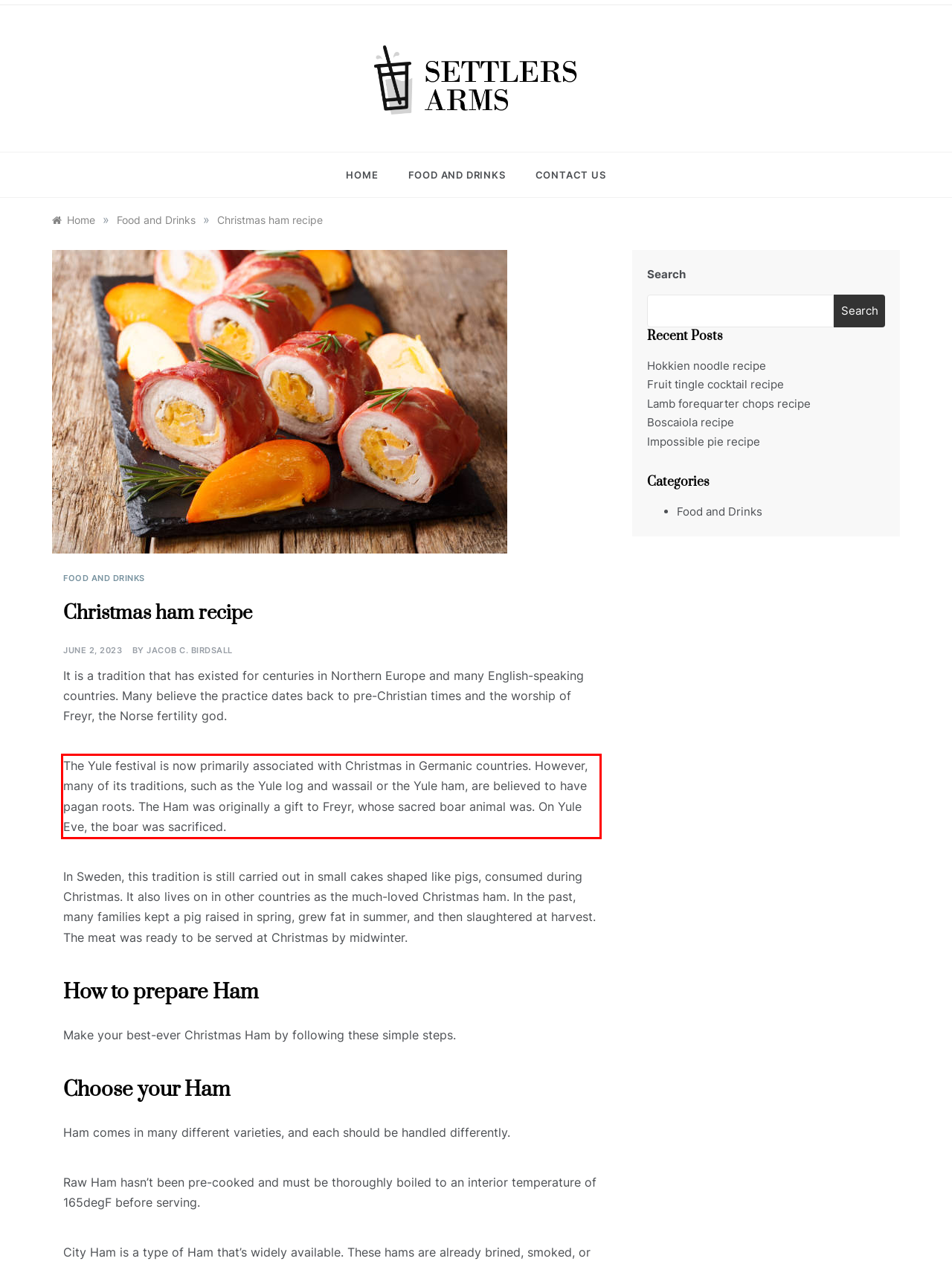Locate the red bounding box in the provided webpage screenshot and use OCR to determine the text content inside it.

The Yule festival is now primarily associated with Christmas in Germanic countries. However, many of its traditions, such as the Yule log and wassail or the Yule ham, are believed to have pagan roots. The Ham was originally a gift to Freyr, whose sacred boar animal was. On Yule Eve, the boar was sacrificed.